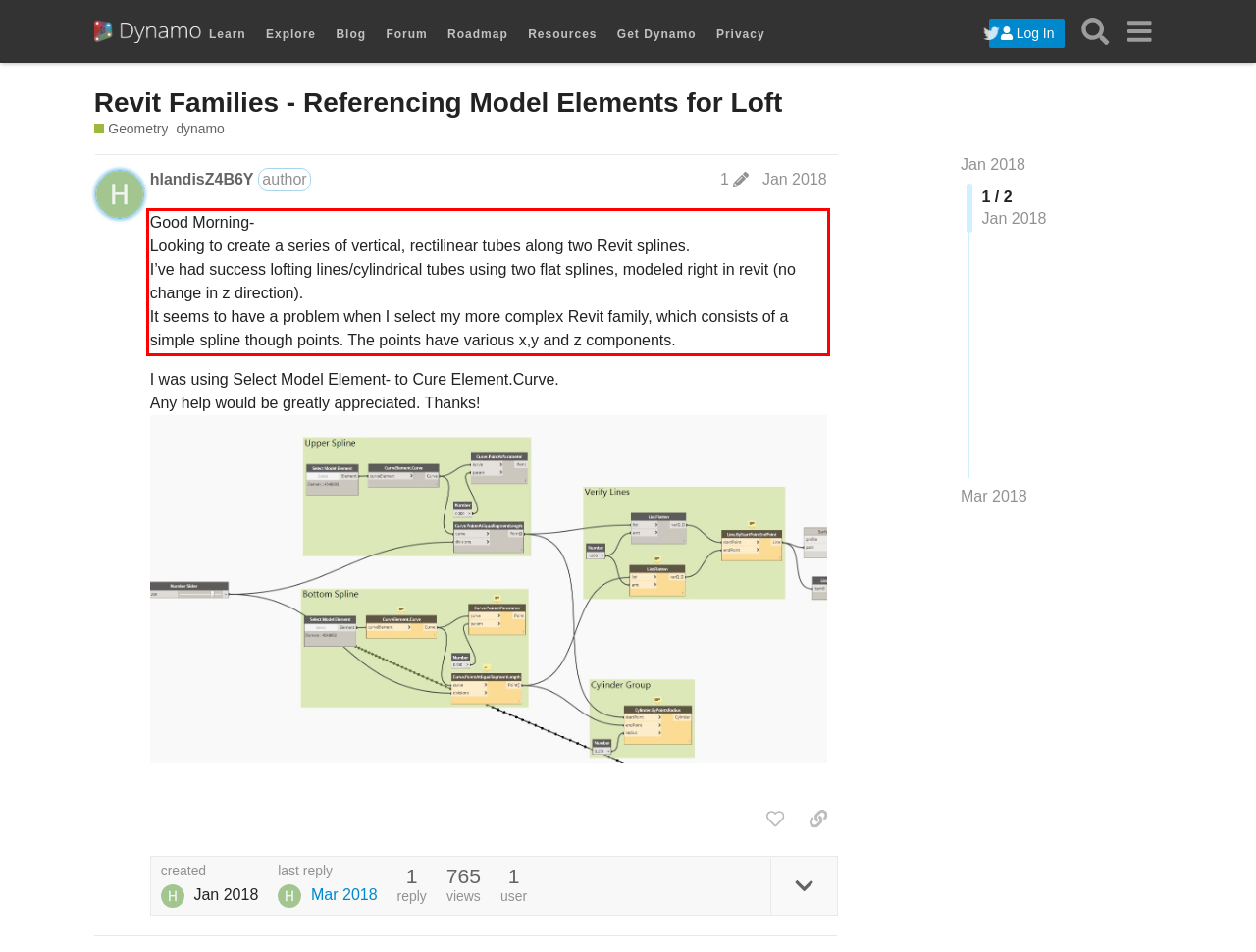Please identify and extract the text content from the UI element encased in a red bounding box on the provided webpage screenshot.

Good Morning- Looking to create a series of vertical, rectilinear tubes along two Revit splines. I’ve had success lofting lines/cylindrical tubes using two flat splines, modeled right in revit (no change in z direction). It seems to have a problem when I select my more complex Revit family, which consists of a simple spline though points. The points have various x,y and z components.